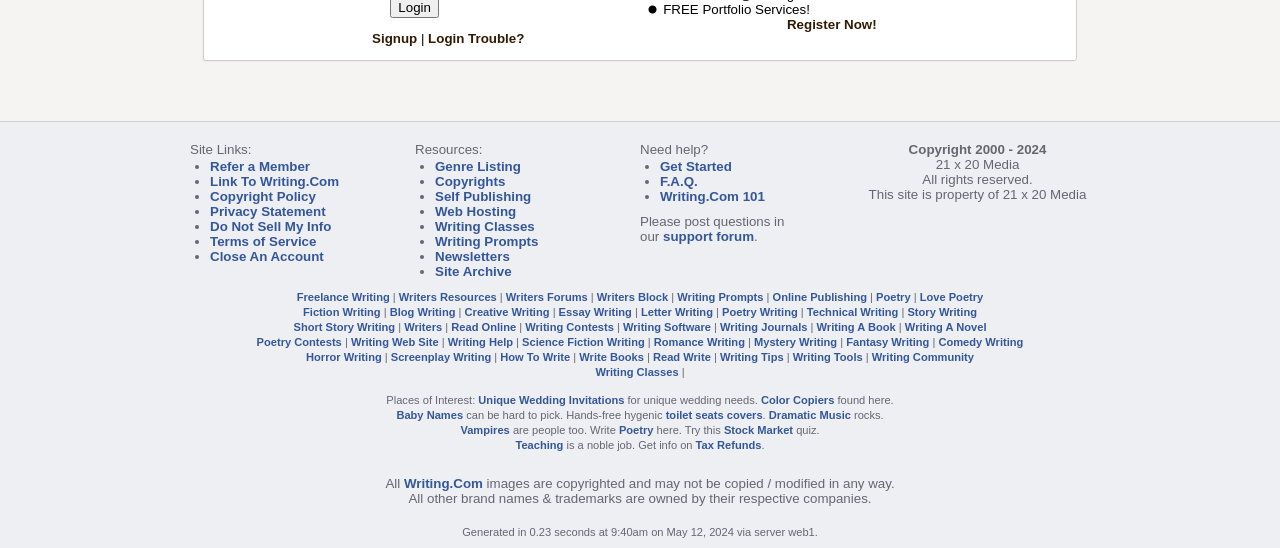Please give the bounding box coordinates of the area that should be clicked to fulfill the following instruction: "Get help from the support forum". The coordinates should be in the format of four float numbers from 0 to 1, i.e., [left, top, right, bottom].

[0.518, 0.418, 0.589, 0.445]